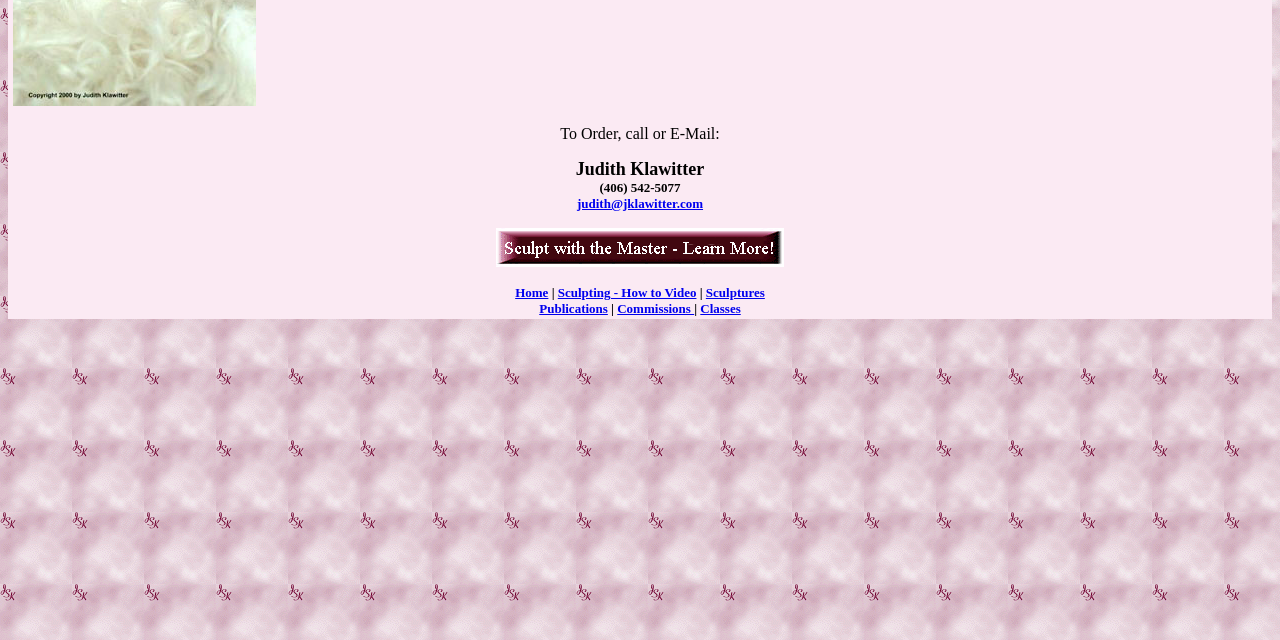Identify the bounding box of the UI component described as: "Home".

[0.402, 0.442, 0.428, 0.469]